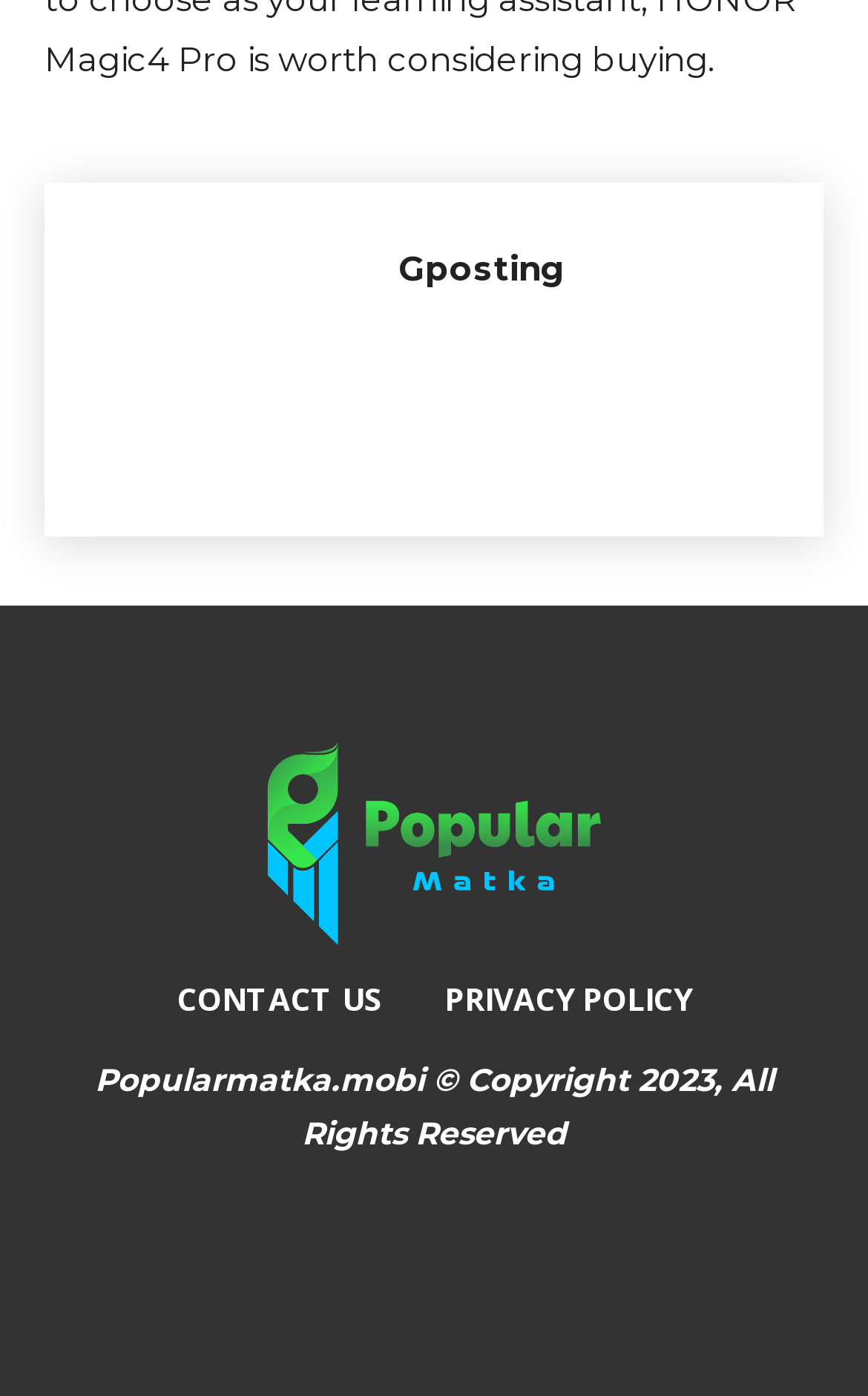Provide your answer to the question using just one word or phrase: How many navigation links are there at the top?

2